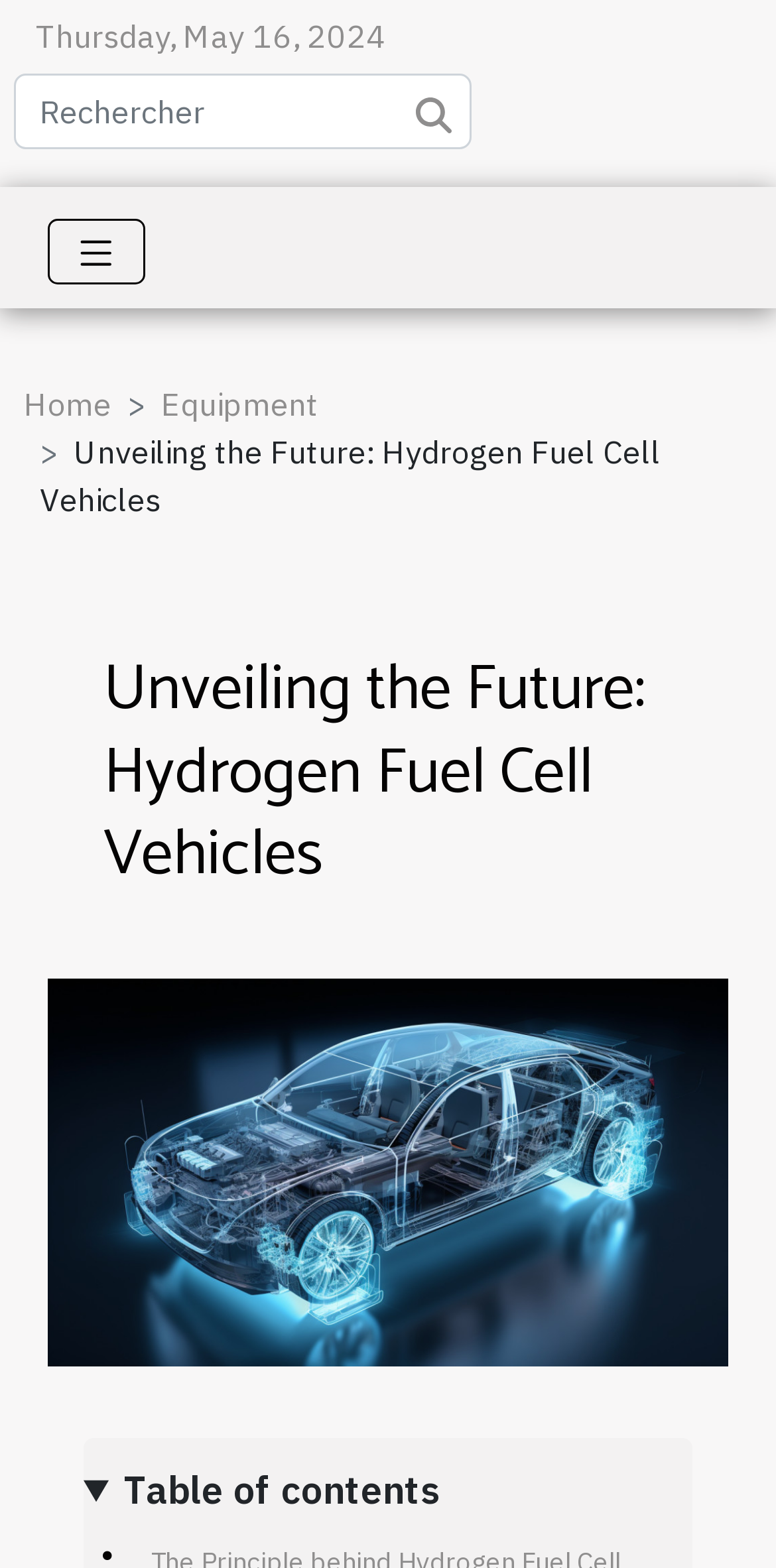How many navigation links are there? Based on the screenshot, please respond with a single word or phrase.

2